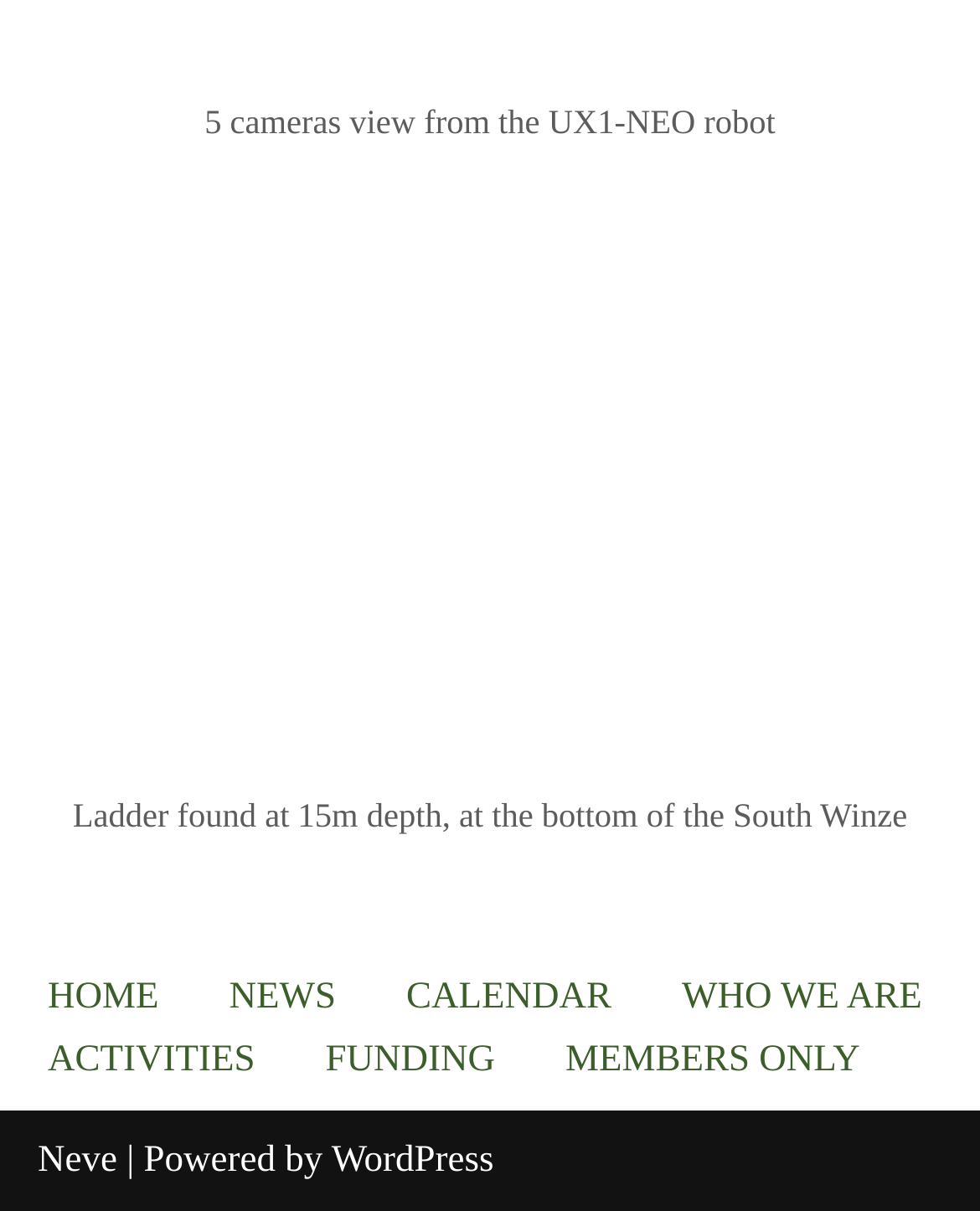Give a concise answer using one word or a phrase to the following question:
What is the name of the website's content management system?

WordPress